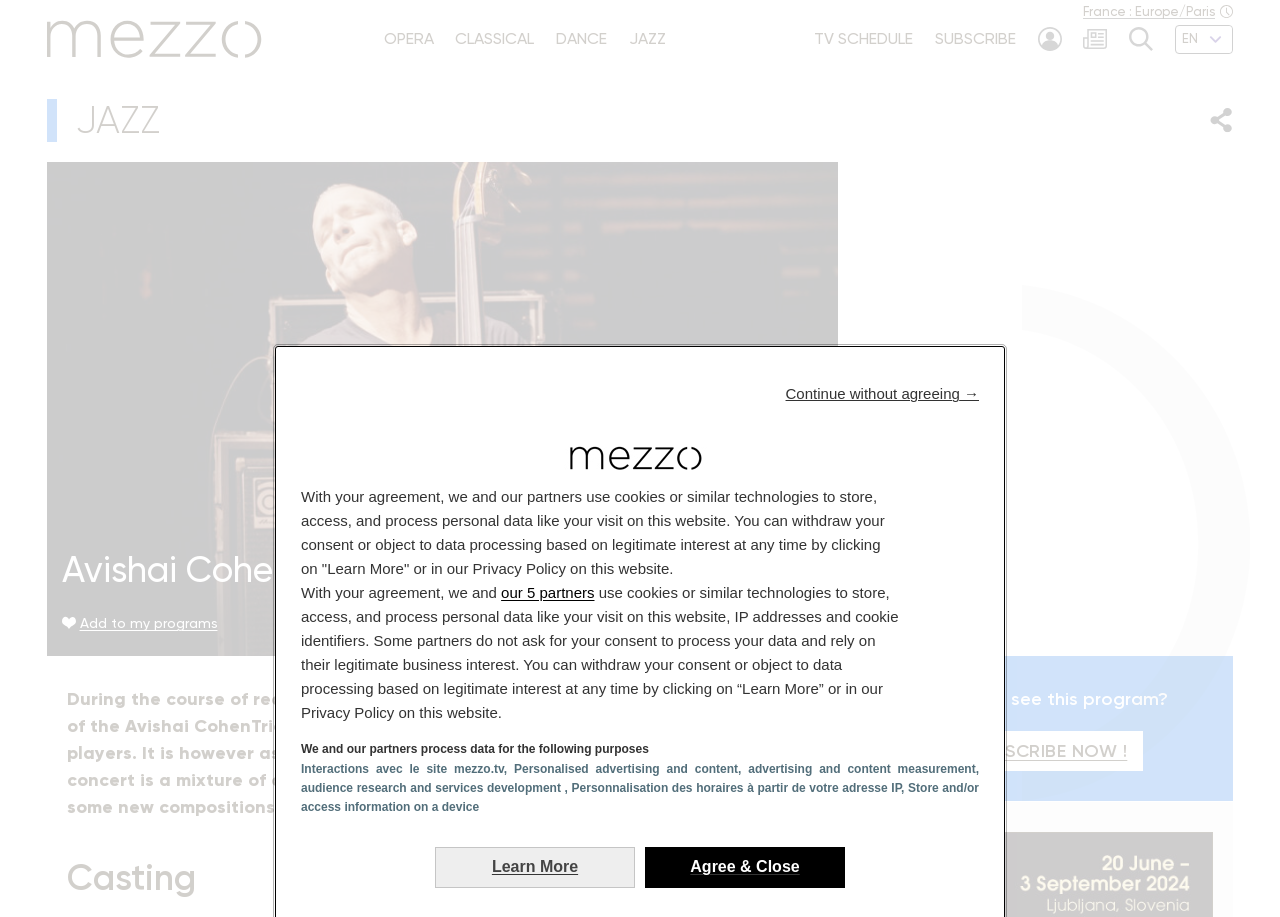What is the name of the festival?
Based on the content of the image, thoroughly explain and answer the question.

I found the answer by looking at the heading 'Avishai Cohen Trio, Zadymka Festival' which is located at the top of the webpage, indicating that the webpage is about a specific event or concert.